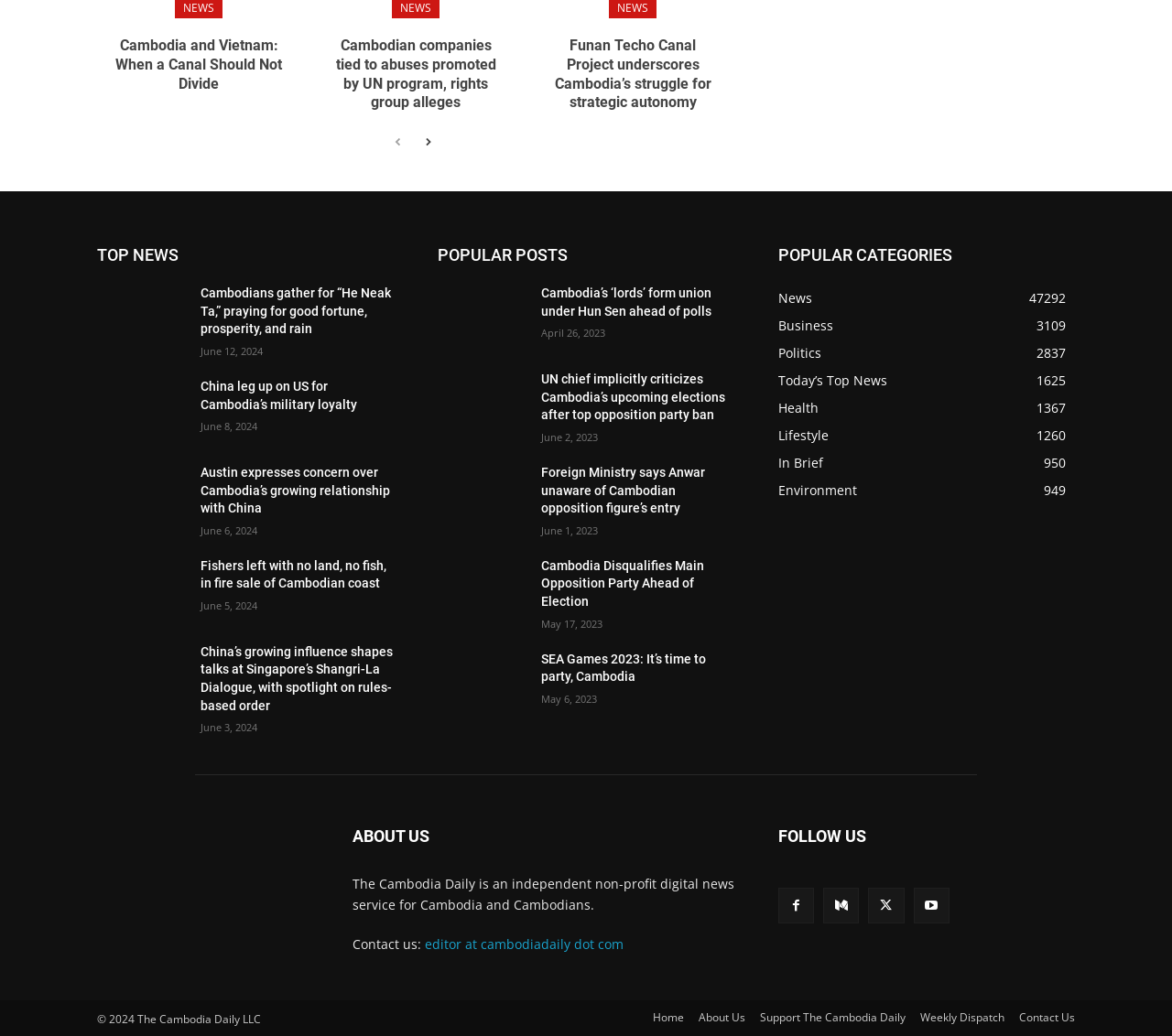Determine the bounding box coordinates for the clickable element to execute this instruction: "Contact the editor". Provide the coordinates as four float numbers between 0 and 1, i.e., [left, top, right, bottom].

[0.362, 0.903, 0.532, 0.92]